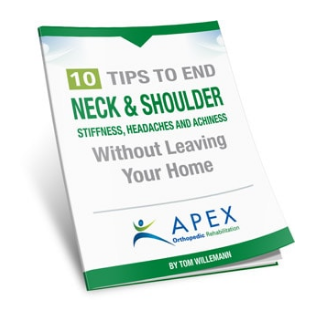Who created the brochure?
Please answer the question with as much detail and depth as you can.

The Apex logo is featured on the brochure, indicating that it was created by Apex Orthopedic Rehabilitation, a professional organization focused on orthopedic health.